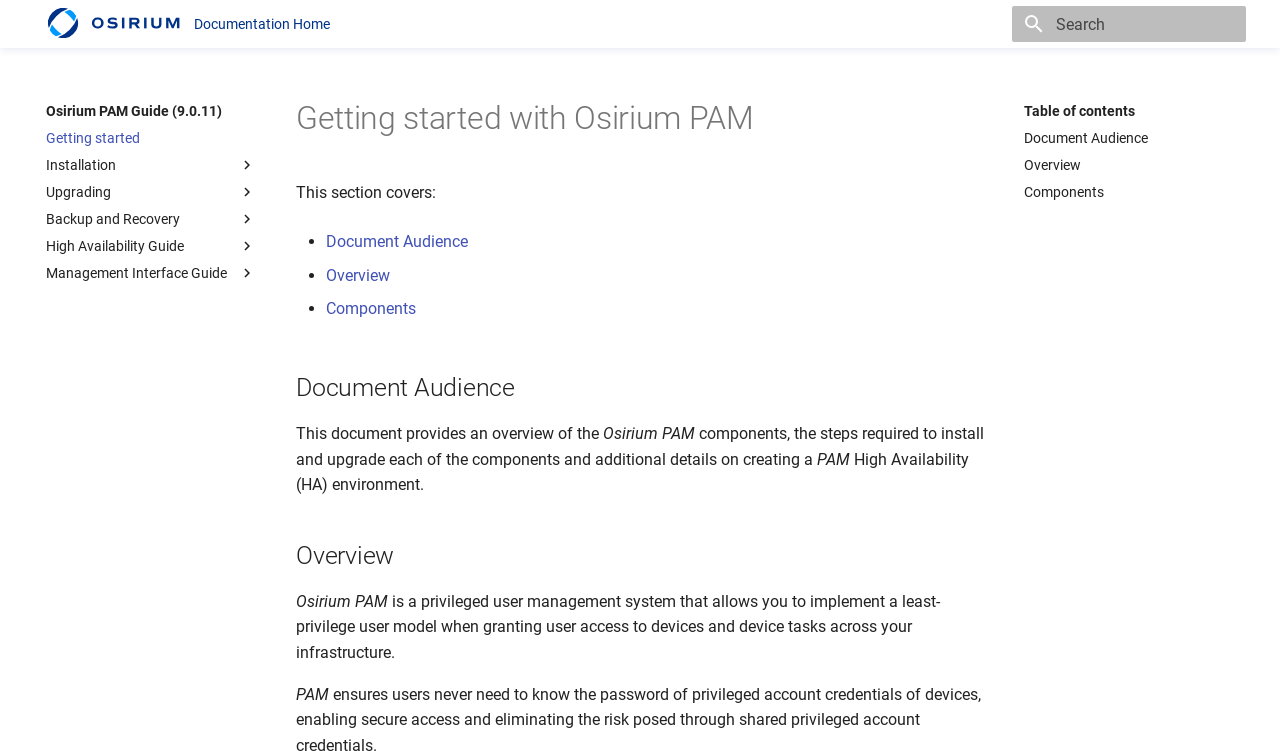Determine the bounding box coordinates for the area you should click to complete the following instruction: "Clear search".

[0.949, 0.02, 0.963, 0.044]